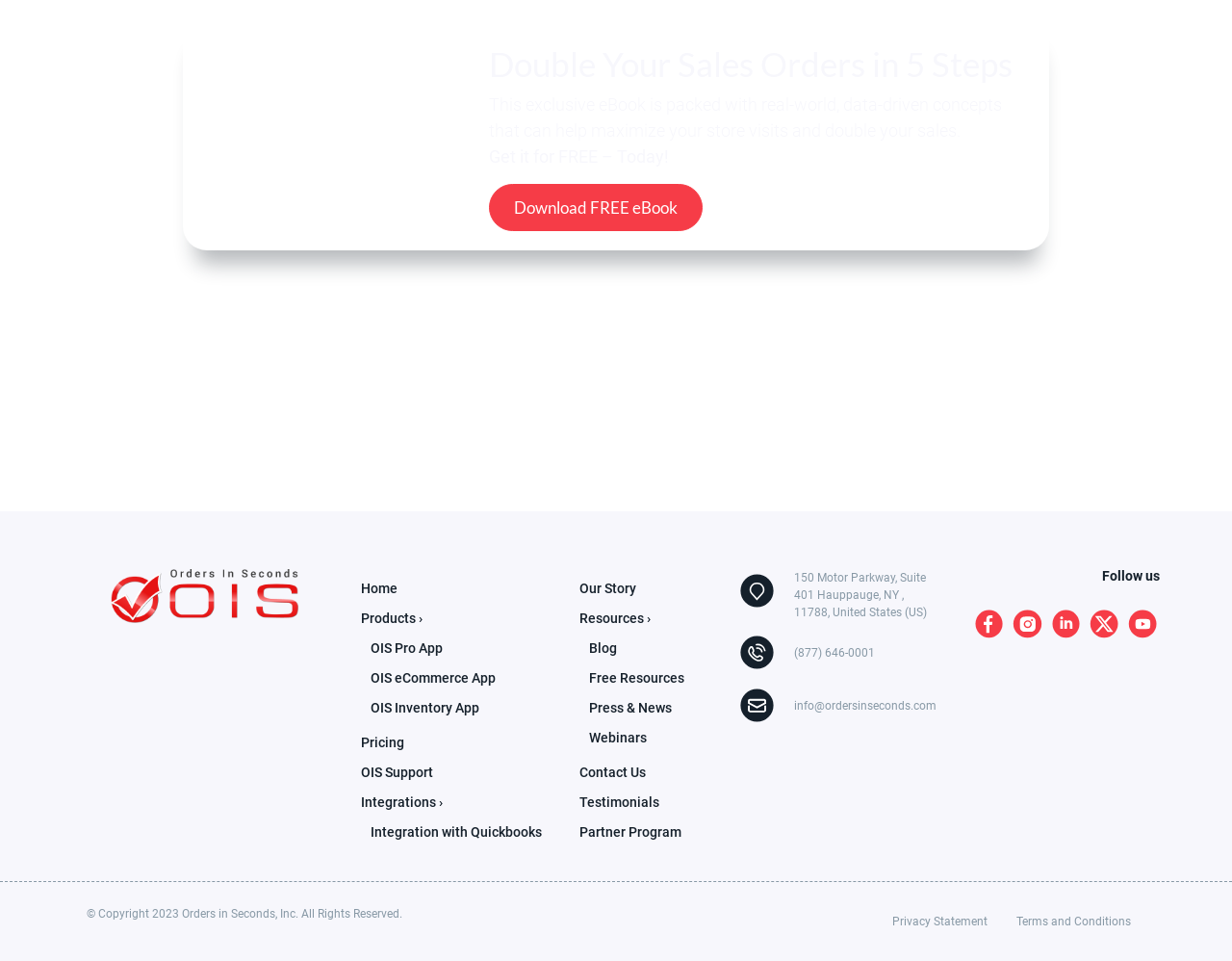Based on the element description Home, identify the bounding box coordinates for the UI element. The coordinates should be in the format (top-left x, top-left y, bottom-right x, bottom-right y) and within the 0 to 1 range.

[0.293, 0.602, 0.455, 0.623]